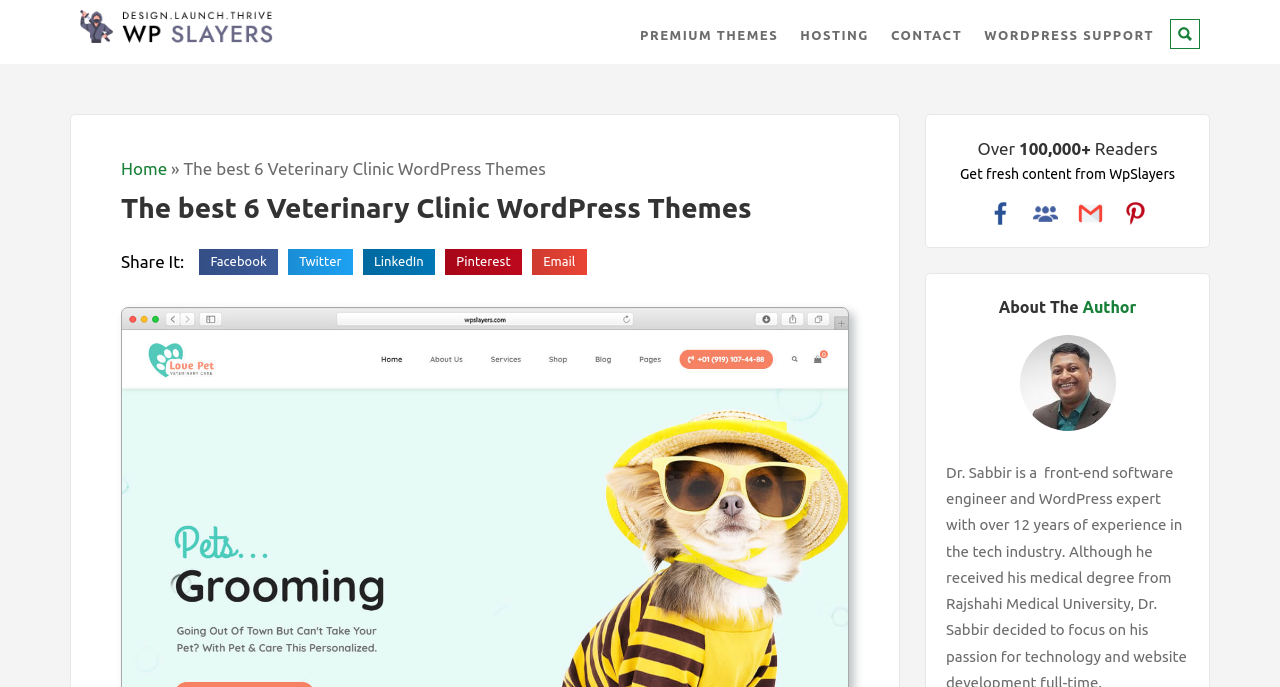Please specify the bounding box coordinates of the clickable section necessary to execute the following command: "Share on Facebook".

[0.156, 0.362, 0.217, 0.4]